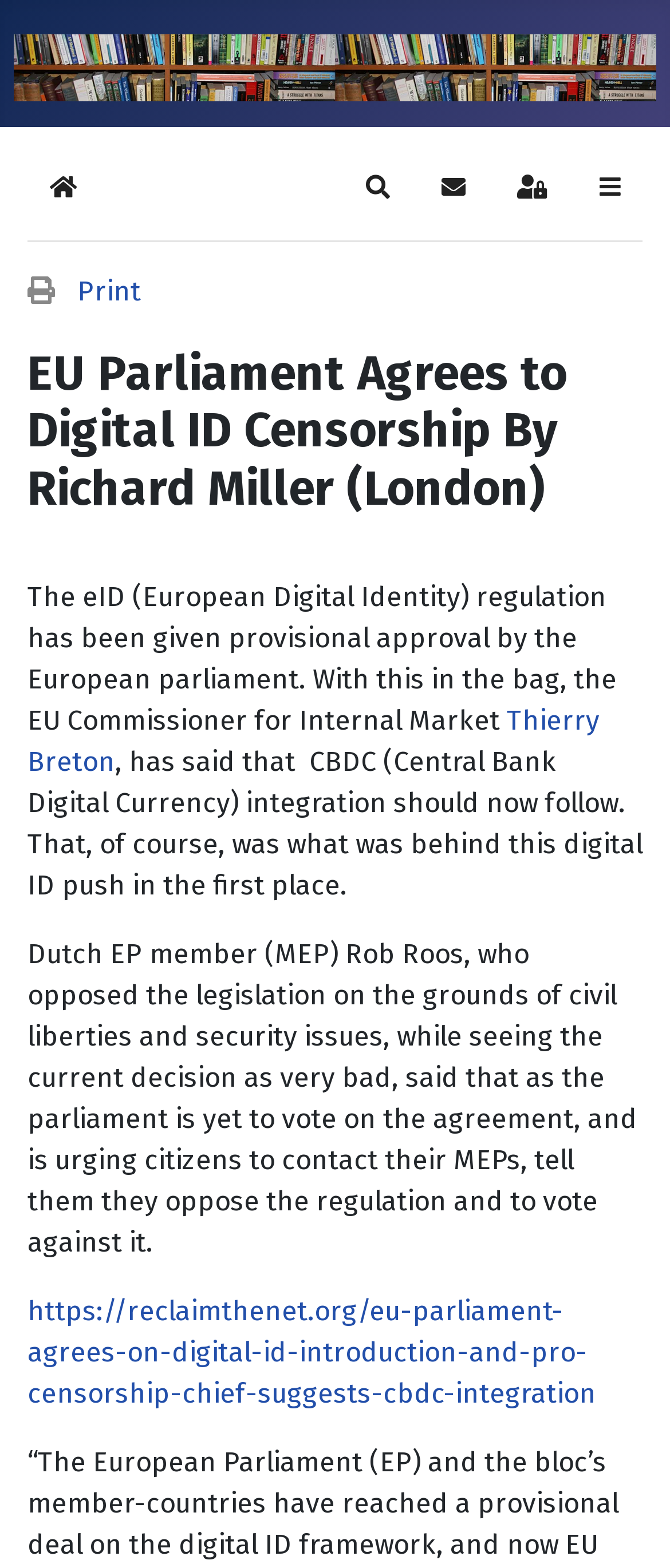What is the author of the article?
Based on the screenshot, answer the question with a single word or phrase.

Richard Miller